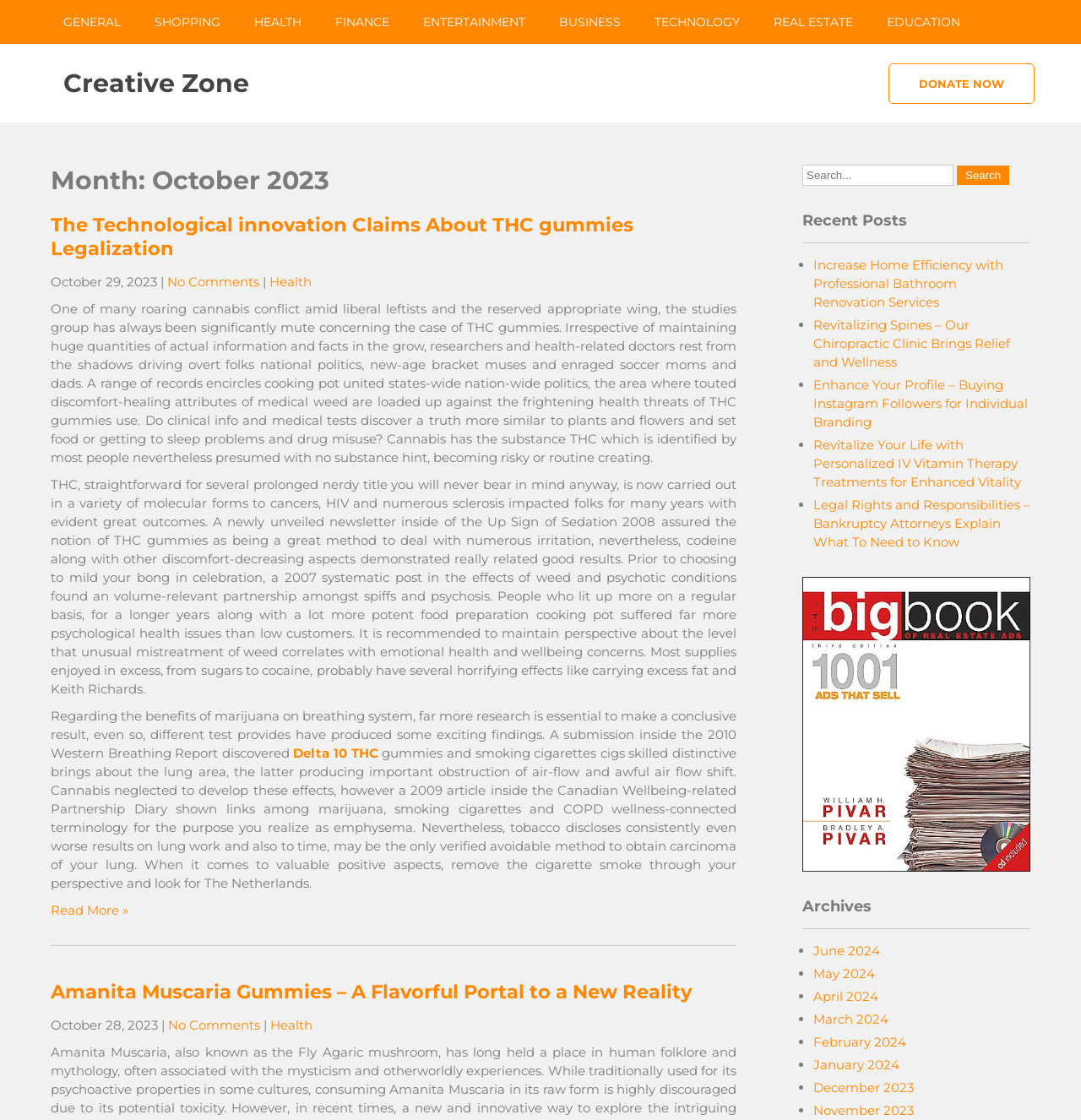What is the date of the second article?
Using the image as a reference, give an elaborate response to the question.

The second article has a heading 'Amanita Muscaria Gummies – A Flavorful Portal to a New Reality' and a StaticText 'October 28, 2023' below it, indicating that the date of the article is October 28, 2023.